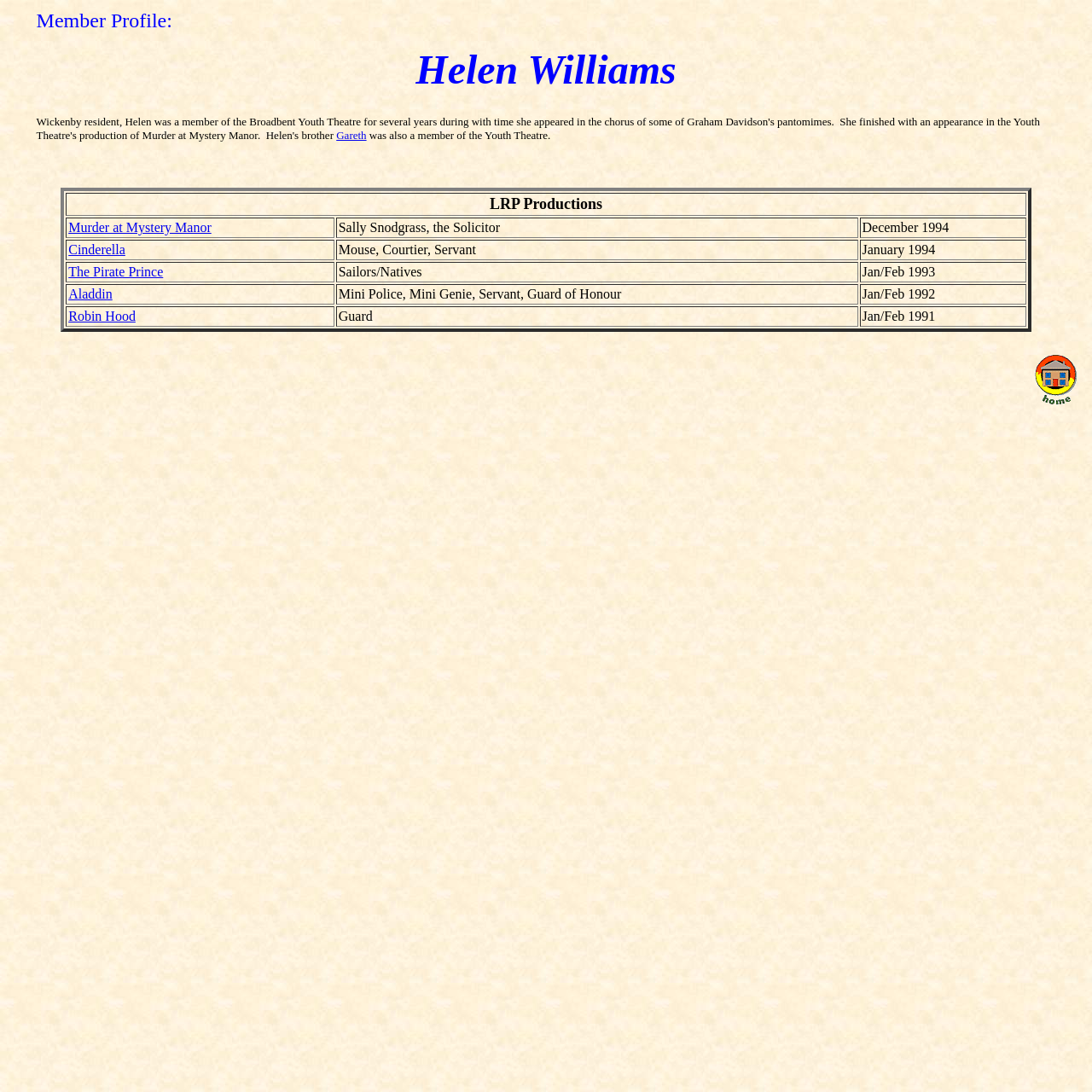What is the purpose of the link 'Gareth'?
Answer the question with a detailed and thorough explanation.

The link 'Gareth' is likely a link to Gareth's profile, allowing users to access more information about him, similar to Helen's profile.